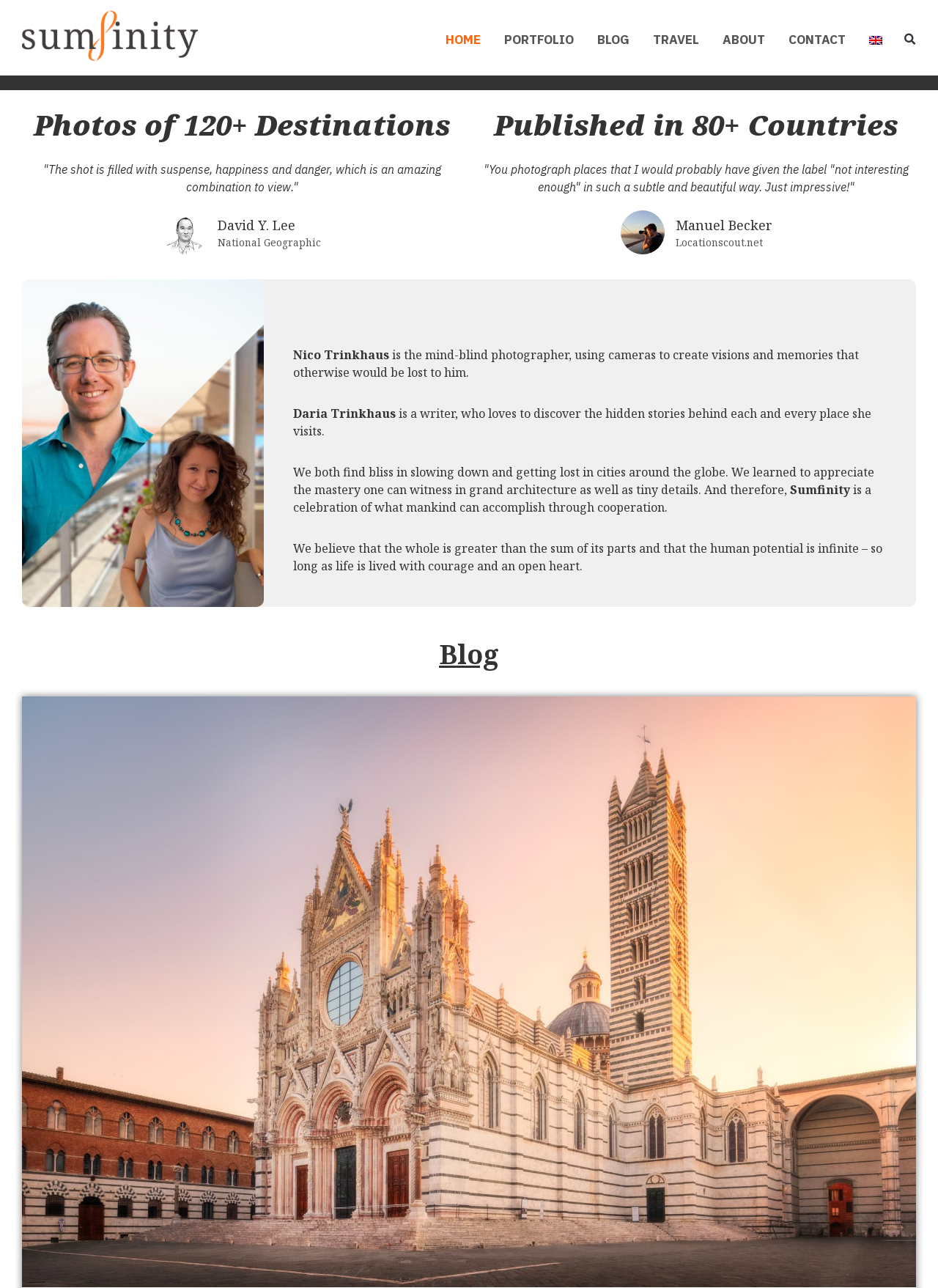Please find the bounding box coordinates of the element that needs to be clicked to perform the following instruction: "Click the HOME link". The bounding box coordinates should be four float numbers between 0 and 1, represented as [left, top, right, bottom].

[0.462, 0.019, 0.525, 0.043]